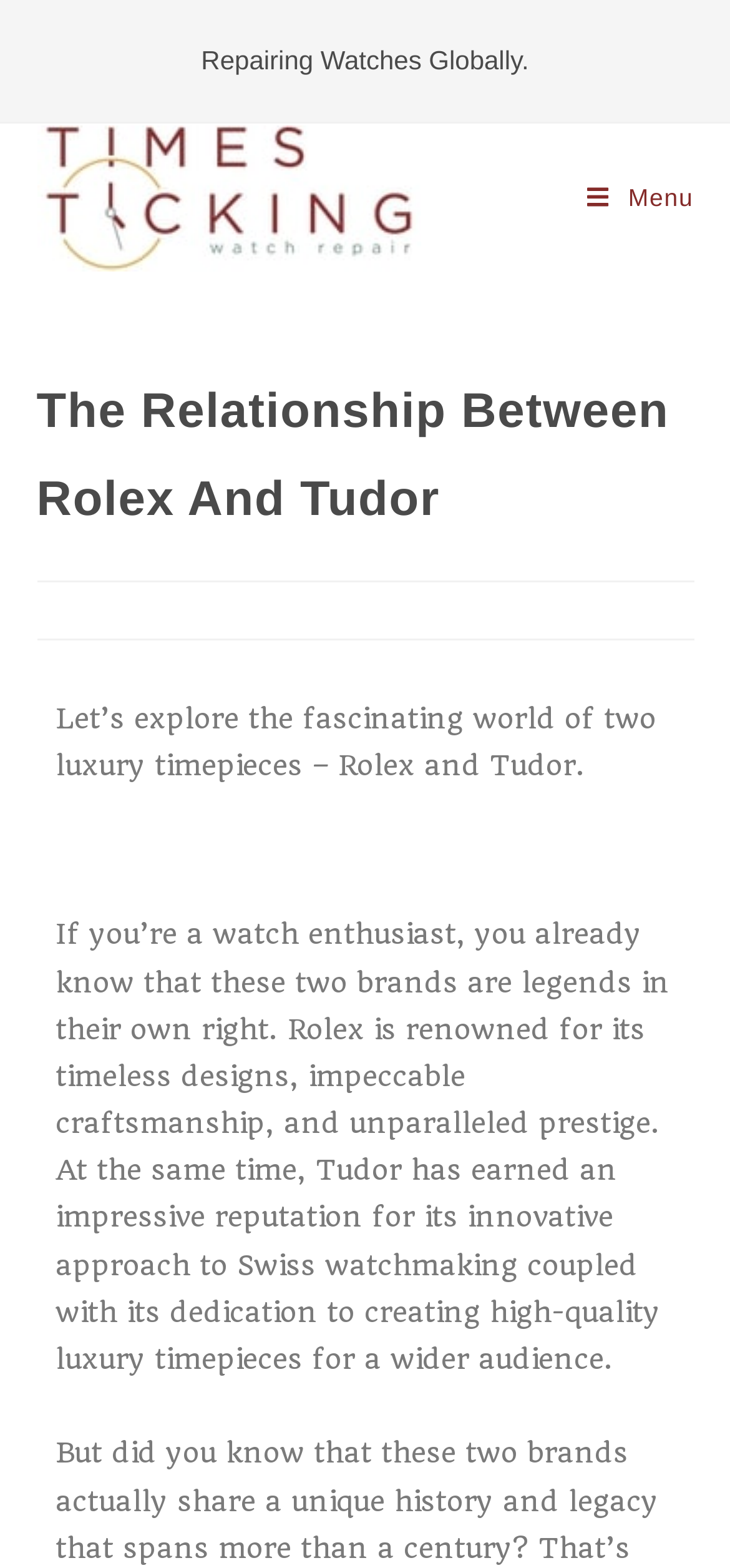Please determine and provide the text content of the webpage's heading.

The Relationship Between Rolex And Tudor